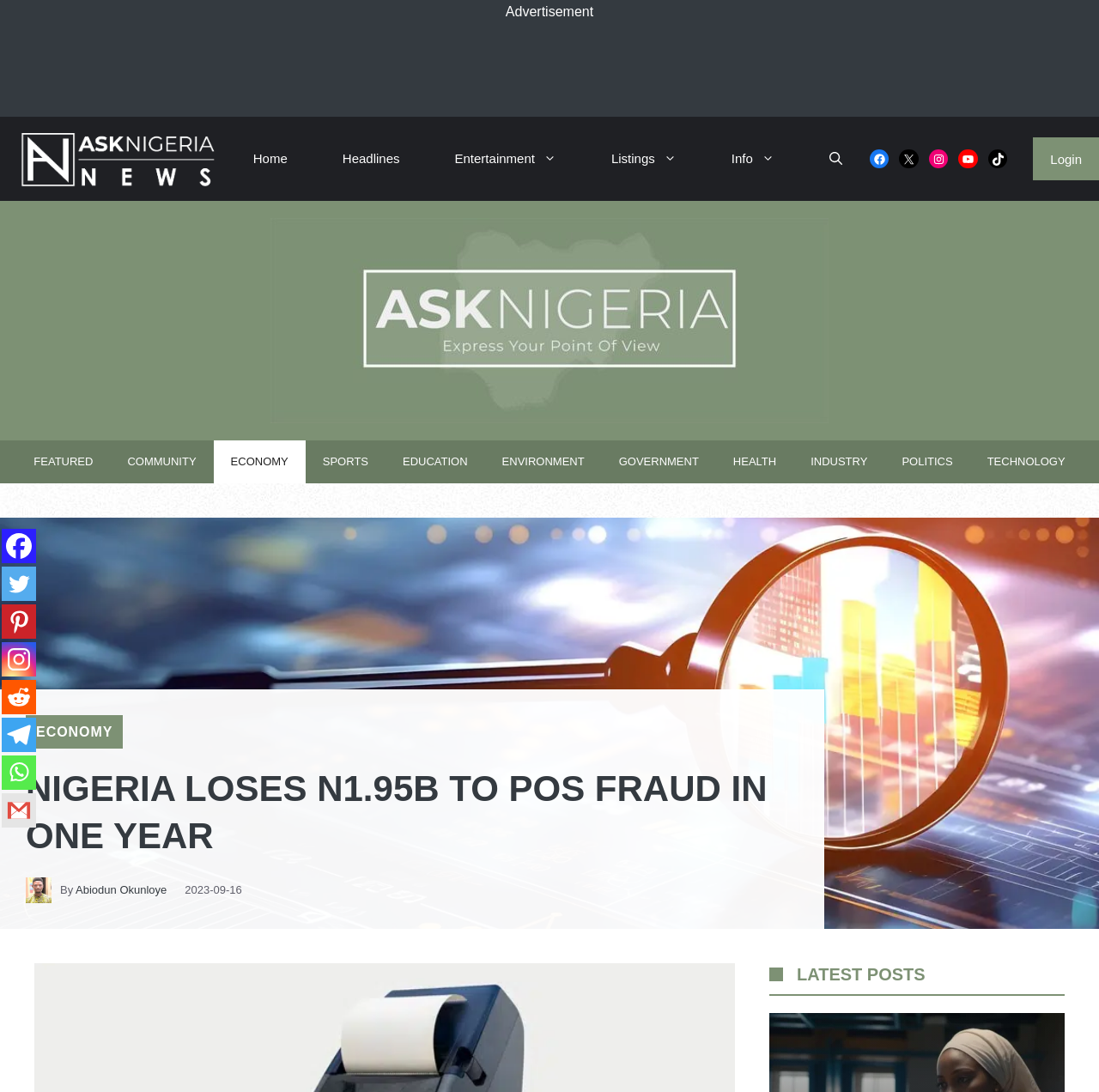Please indicate the bounding box coordinates for the clickable area to complete the following task: "View the 'ECONOMY' section". The coordinates should be specified as four float numbers between 0 and 1, i.e., [left, top, right, bottom].

[0.194, 0.403, 0.278, 0.443]